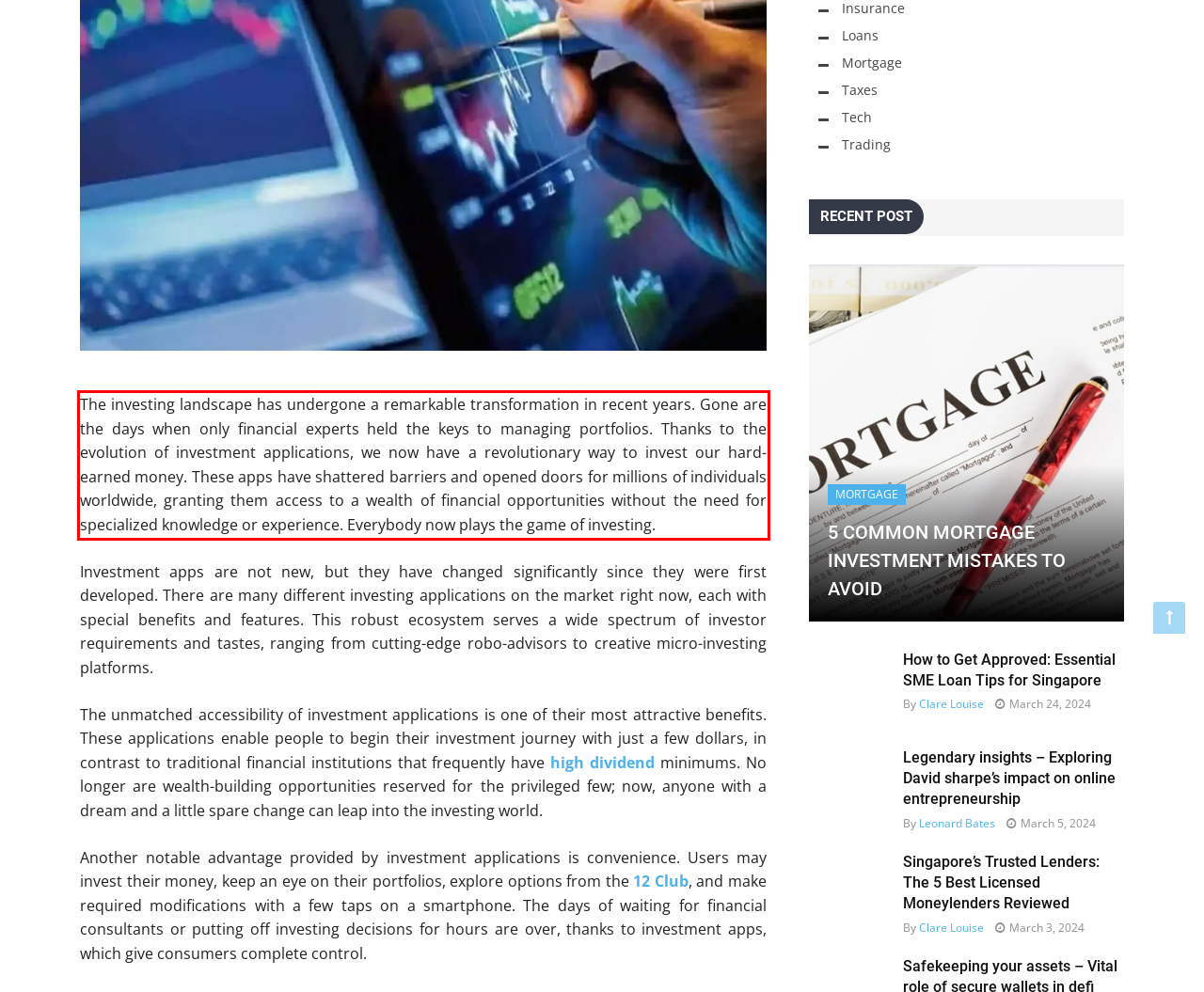Identify the text inside the red bounding box in the provided webpage screenshot and transcribe it.

The investing landscape has undergone a remarkable transformation in recent years. Gone are the days when only financial experts held the keys to managing portfolios. Thanks to the evolution of investment applications, we now have a revolutionary way to invest our hard-earned money. These apps have shattered barriers and opened doors for millions of individuals worldwide, granting them access to a wealth of financial opportunities without the need for specialized knowledge or experience. Everybody now plays the game of investing.